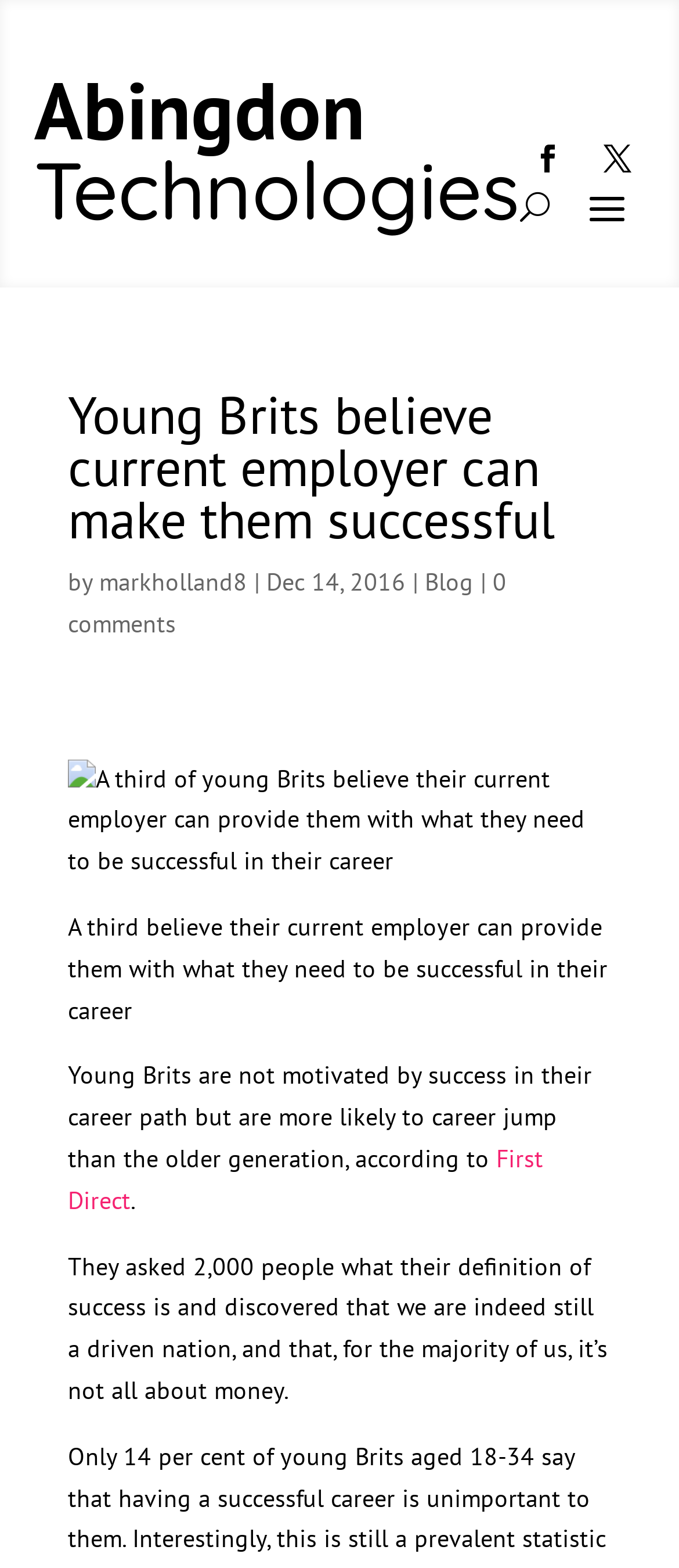What is the topic of the article?
Answer the question with as much detail as possible.

The main heading of the article, 'Young Brits believe current employer can make them successful', and the subsequent paragraphs suggest that the topic of the article is related to young Brits' career success and their perceptions of their employers.